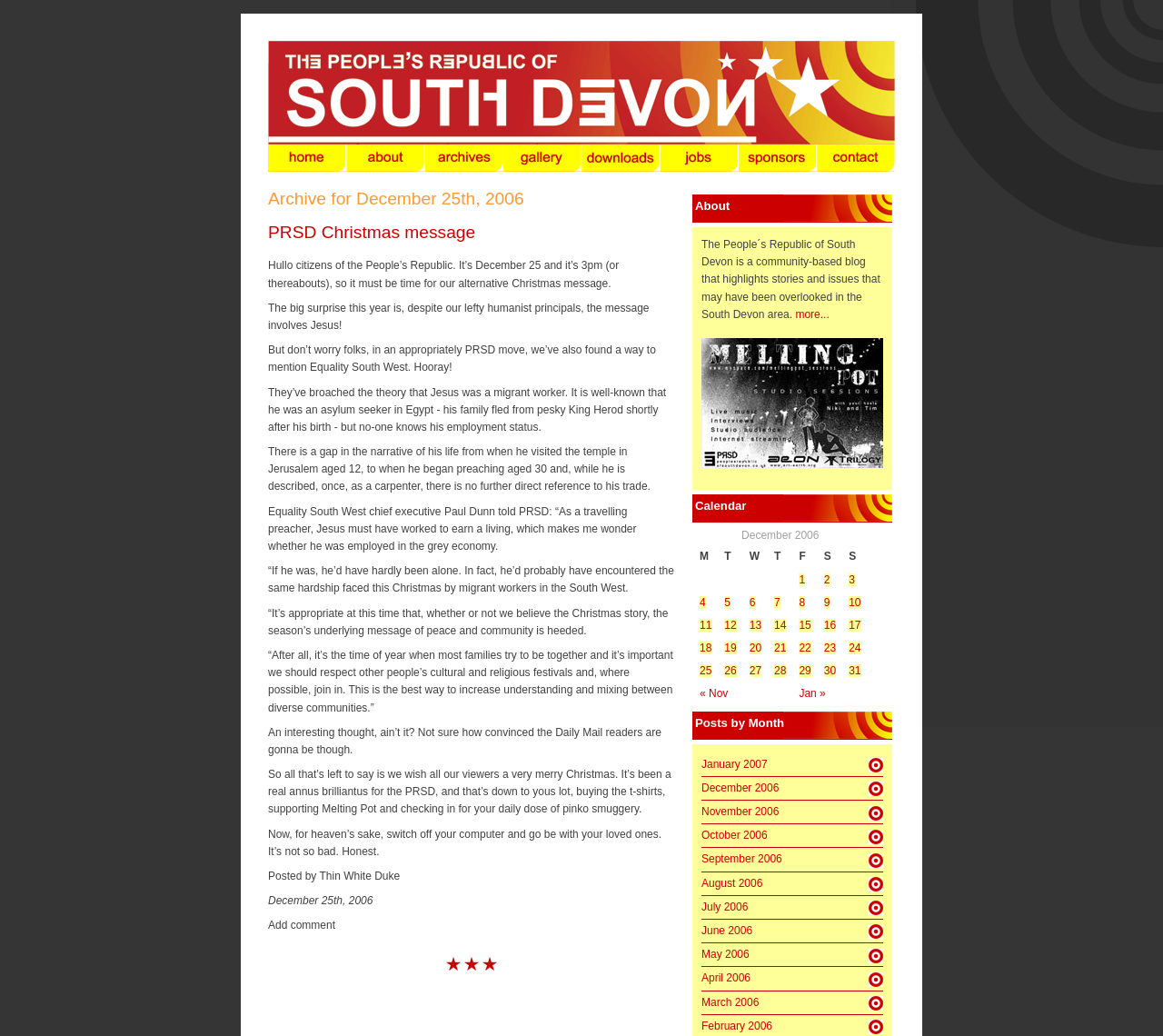What is the name of the blog author?
Based on the image content, provide your answer in one word or a short phrase.

Thin White Duke